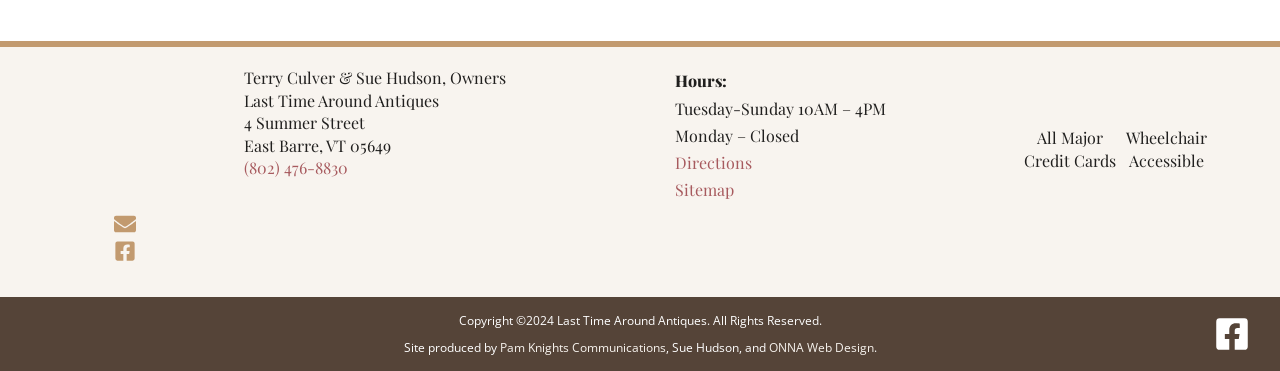Please identify the bounding box coordinates for the region that you need to click to follow this instruction: "Get directions".

[0.527, 0.41, 0.587, 0.466]